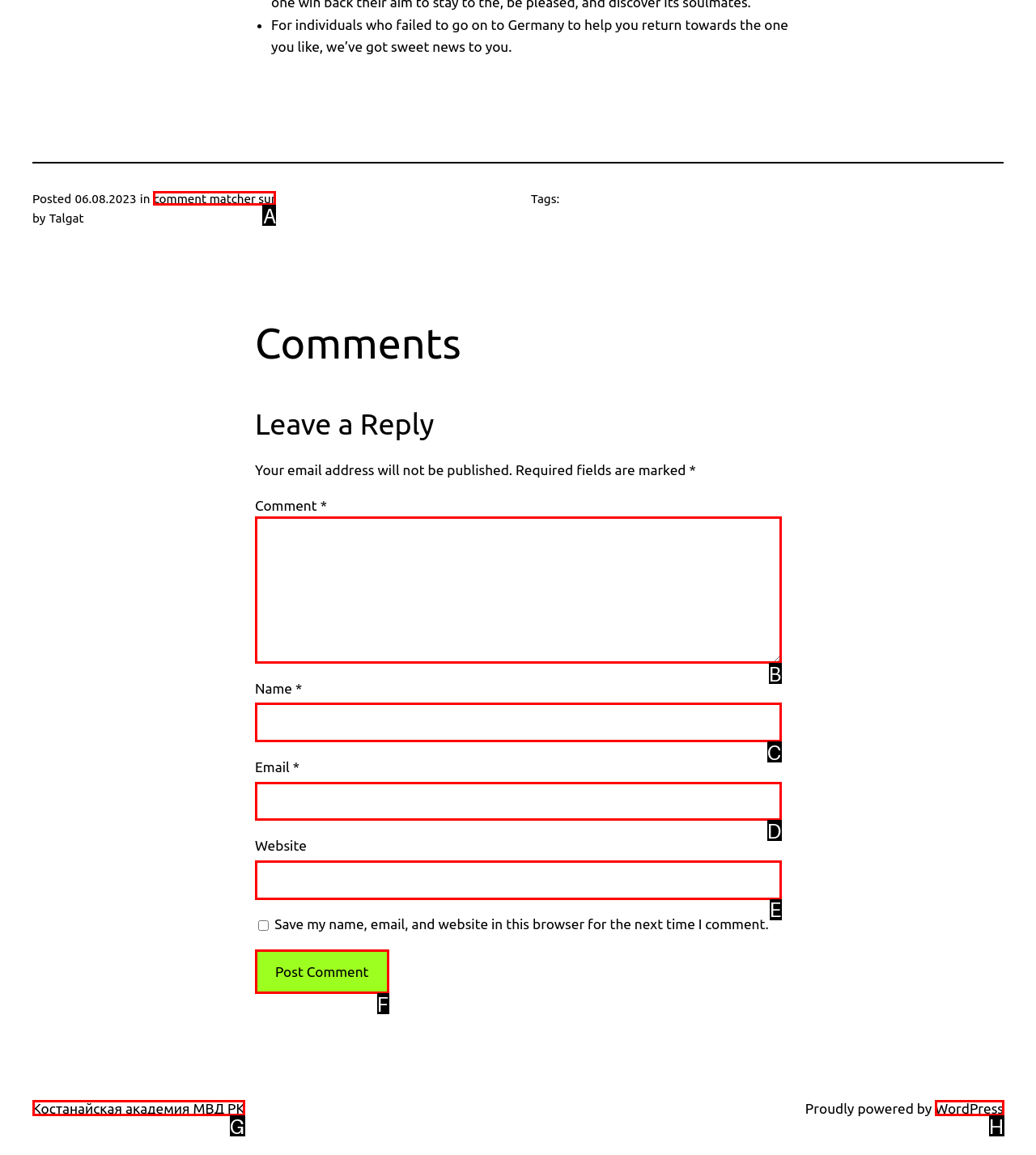Match the HTML element to the description: name="submit" value="Post Comment". Answer with the letter of the correct option from the provided choices.

F